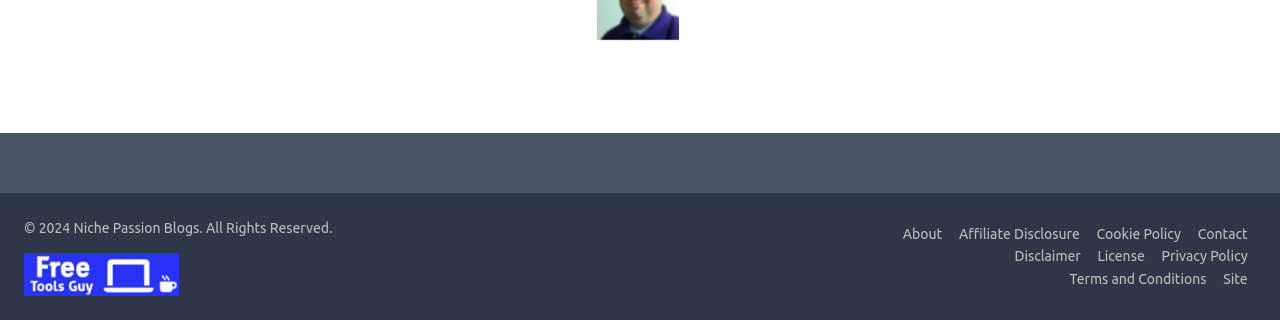Determine the bounding box coordinates for the HTML element described here: "Terms and Conditions".

[0.829, 0.836, 0.949, 0.906]